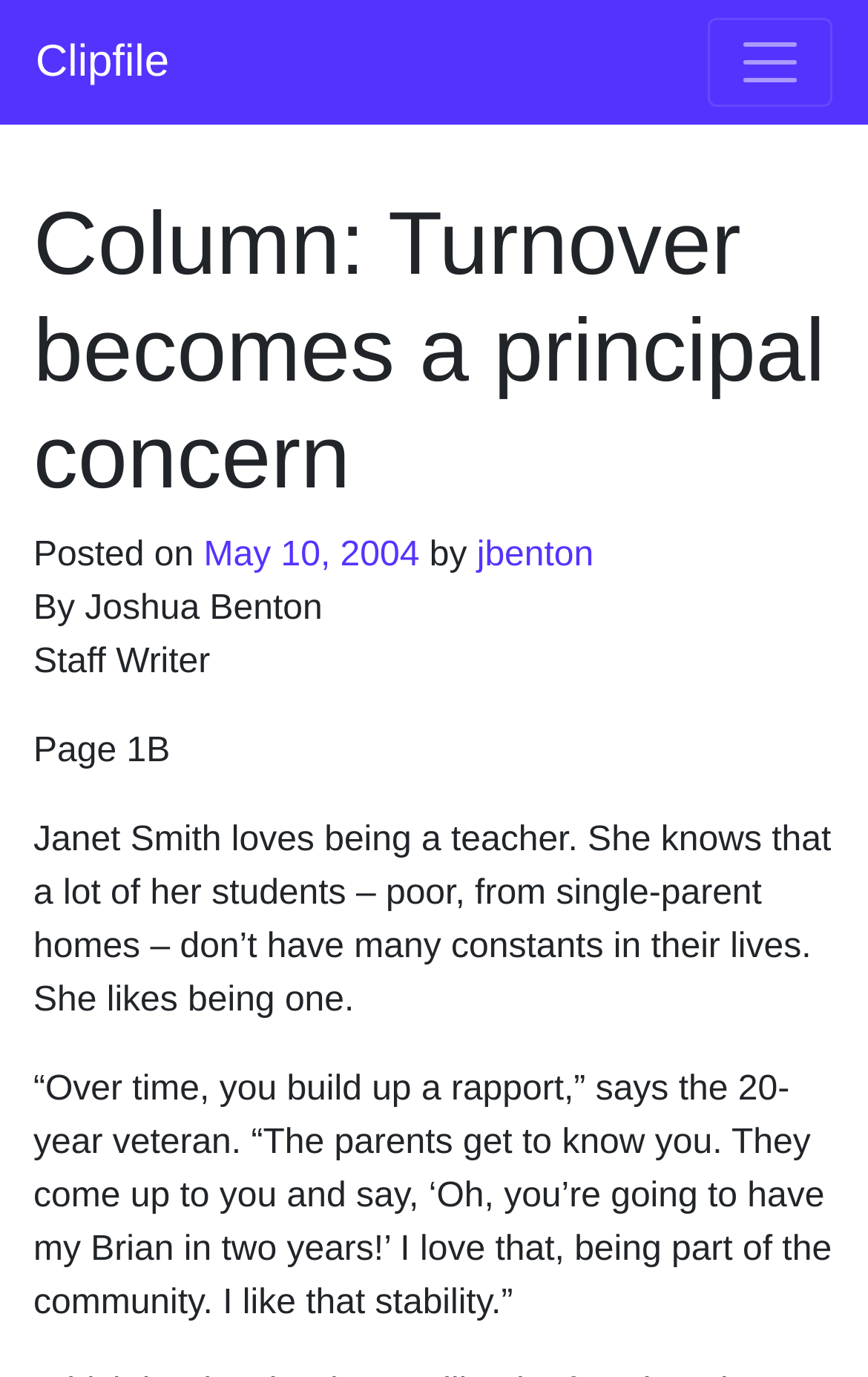How many years of experience does Janet Smith have?
Answer the question with detailed information derived from the image.

According to the text, Janet Smith is a 20-year veteran, indicating that she has 20 years of experience as a teacher.